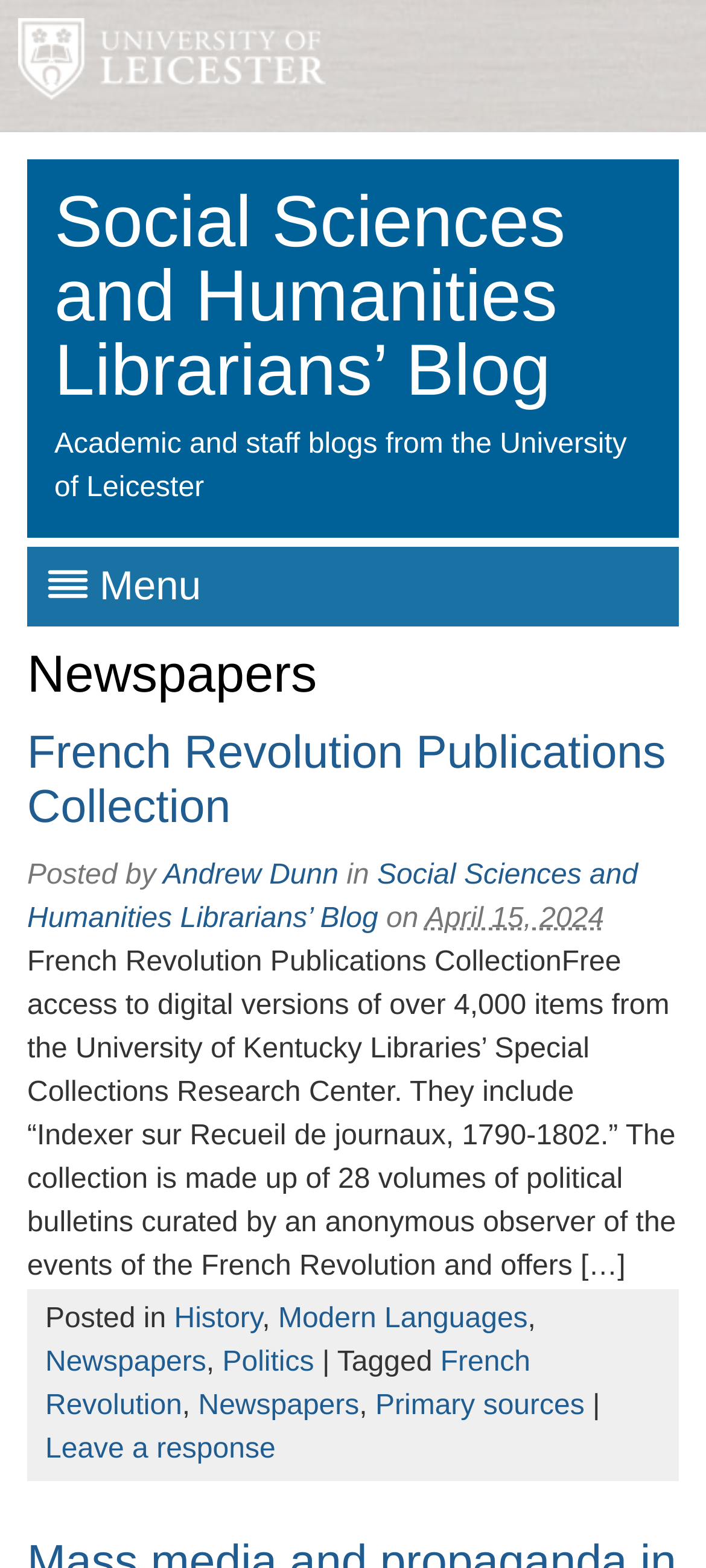Please provide a detailed answer to the question below based on the screenshot: 
What is the topic of the blog post?

The answer can be found by looking at the heading element with the text 'French Revolution Publications Collection' and the static text element with the text 'French Revolution' which is tagged as a category, suggesting that the blog post is about the French Revolution.